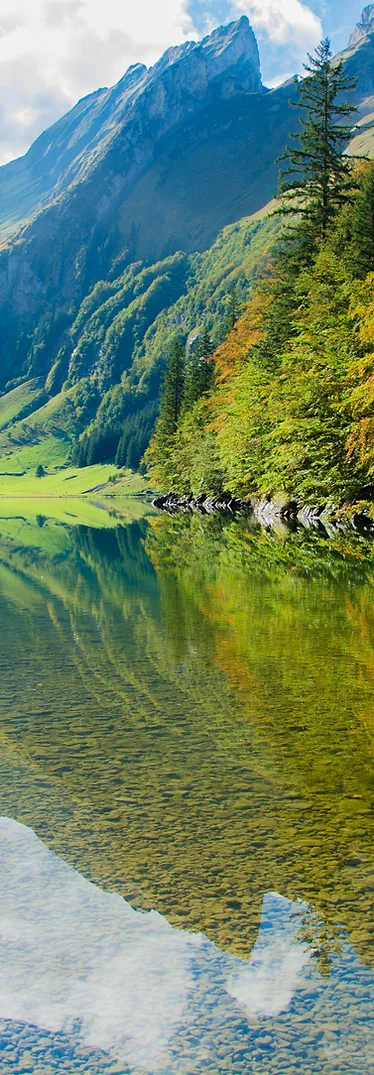What is reflected in the lake?
Answer with a single word or phrase, using the screenshot for reference.

Vibrant colors of foliage